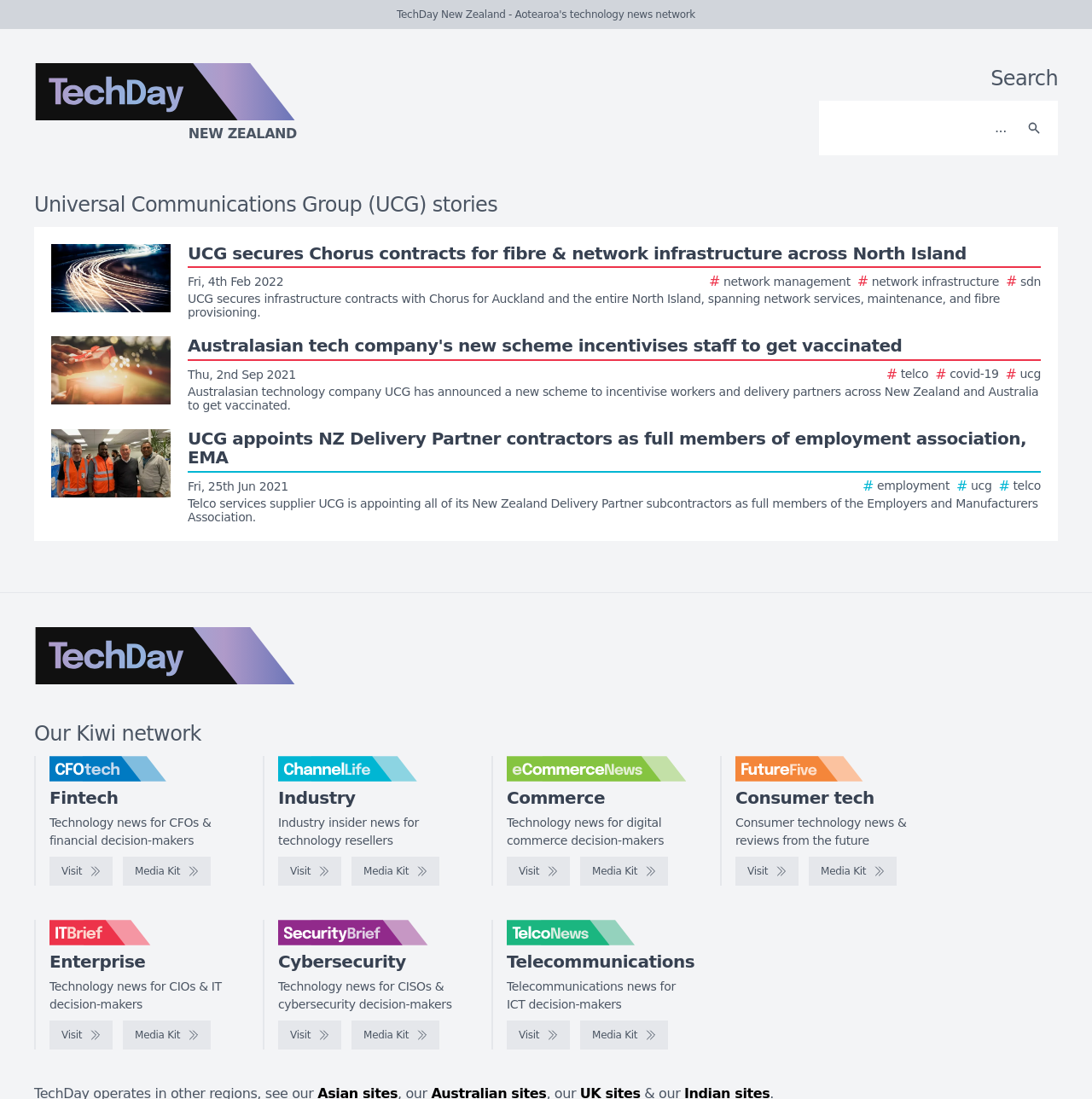Determine the bounding box coordinates of the target area to click to execute the following instruction: "Visit CFOtech website."

[0.045, 0.779, 0.103, 0.806]